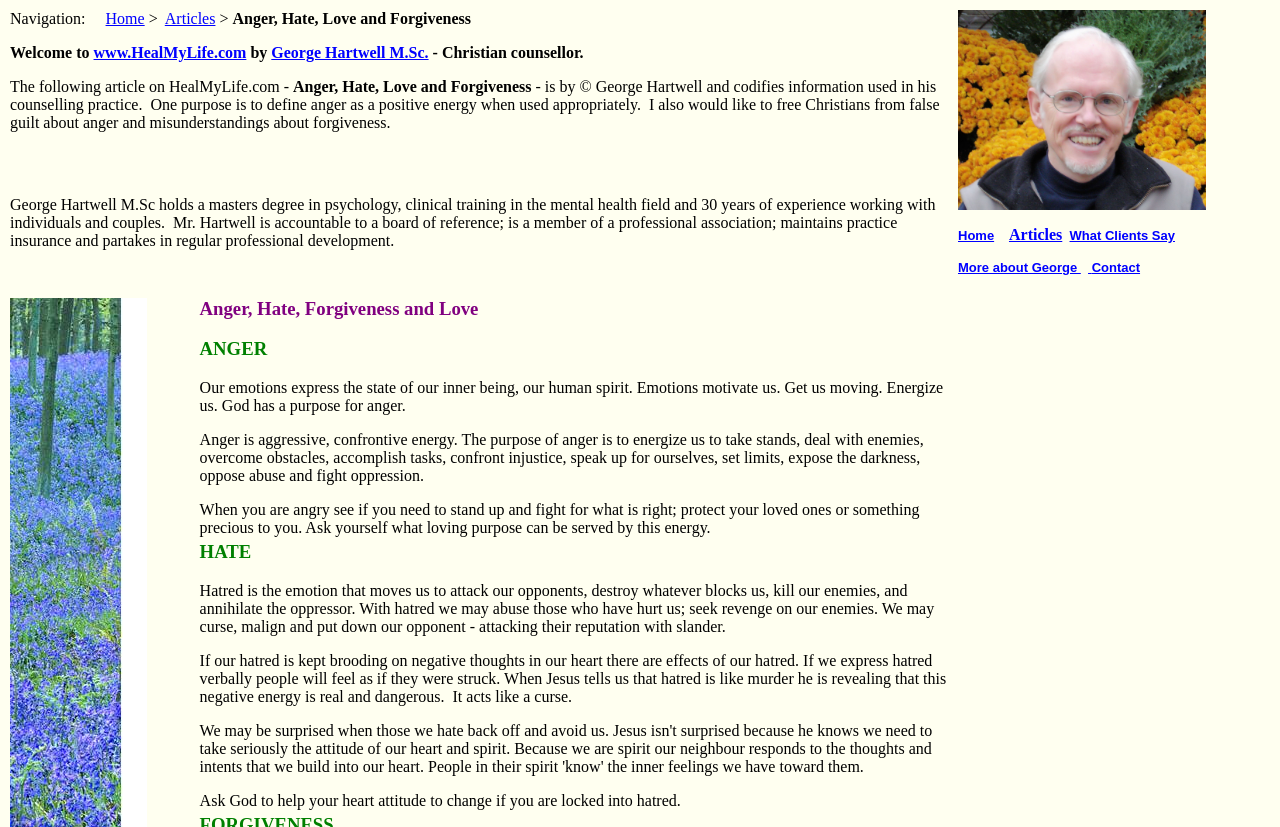Find the bounding box coordinates of the element you need to click on to perform this action: 'Click on the 'Home' link'. The coordinates should be represented by four float values between 0 and 1, in the format [left, top, right, bottom].

[0.082, 0.012, 0.113, 0.033]